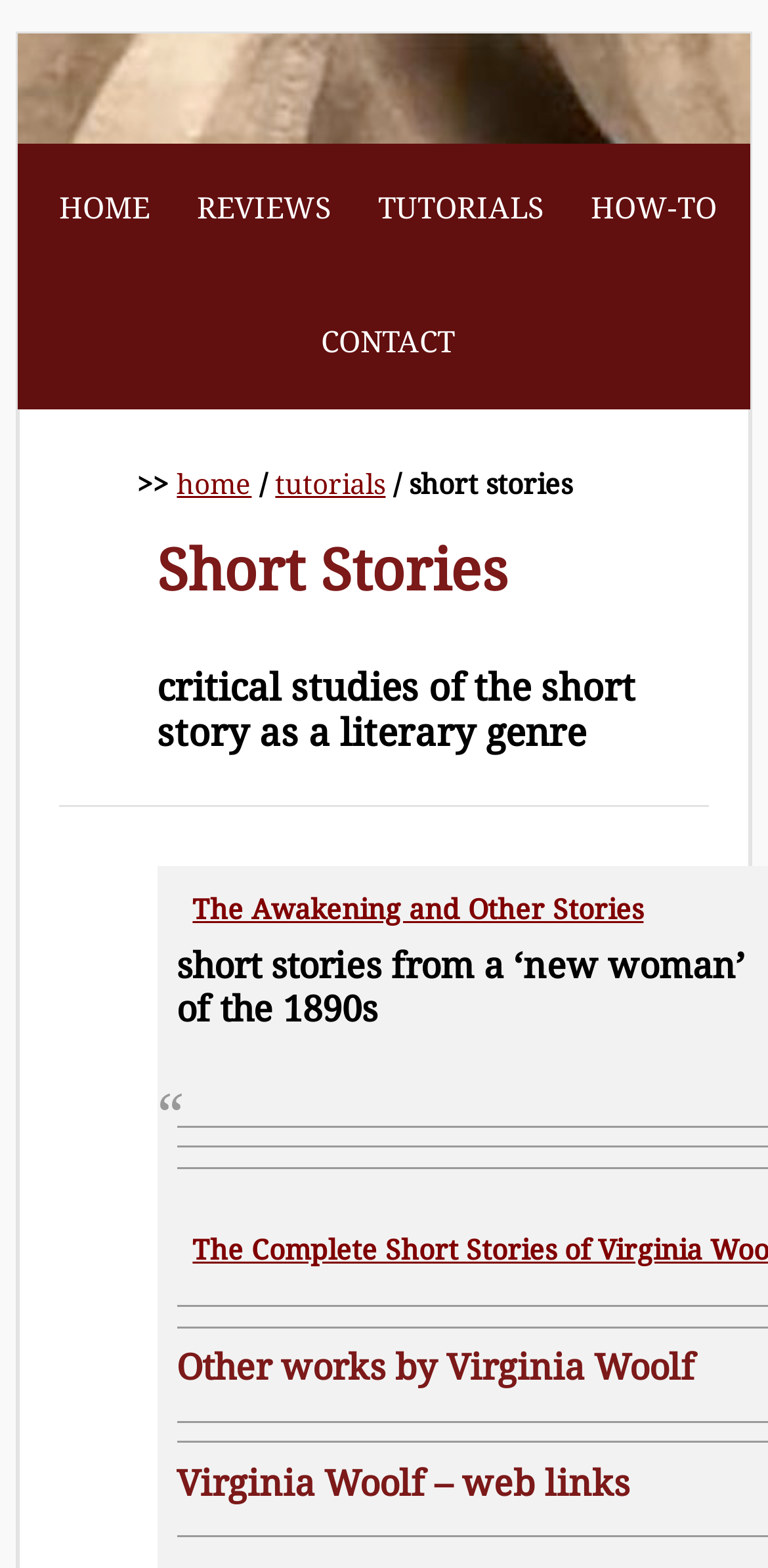What is the main category of the current page?
Examine the image and give a concise answer in one word or a short phrase.

Short Stories